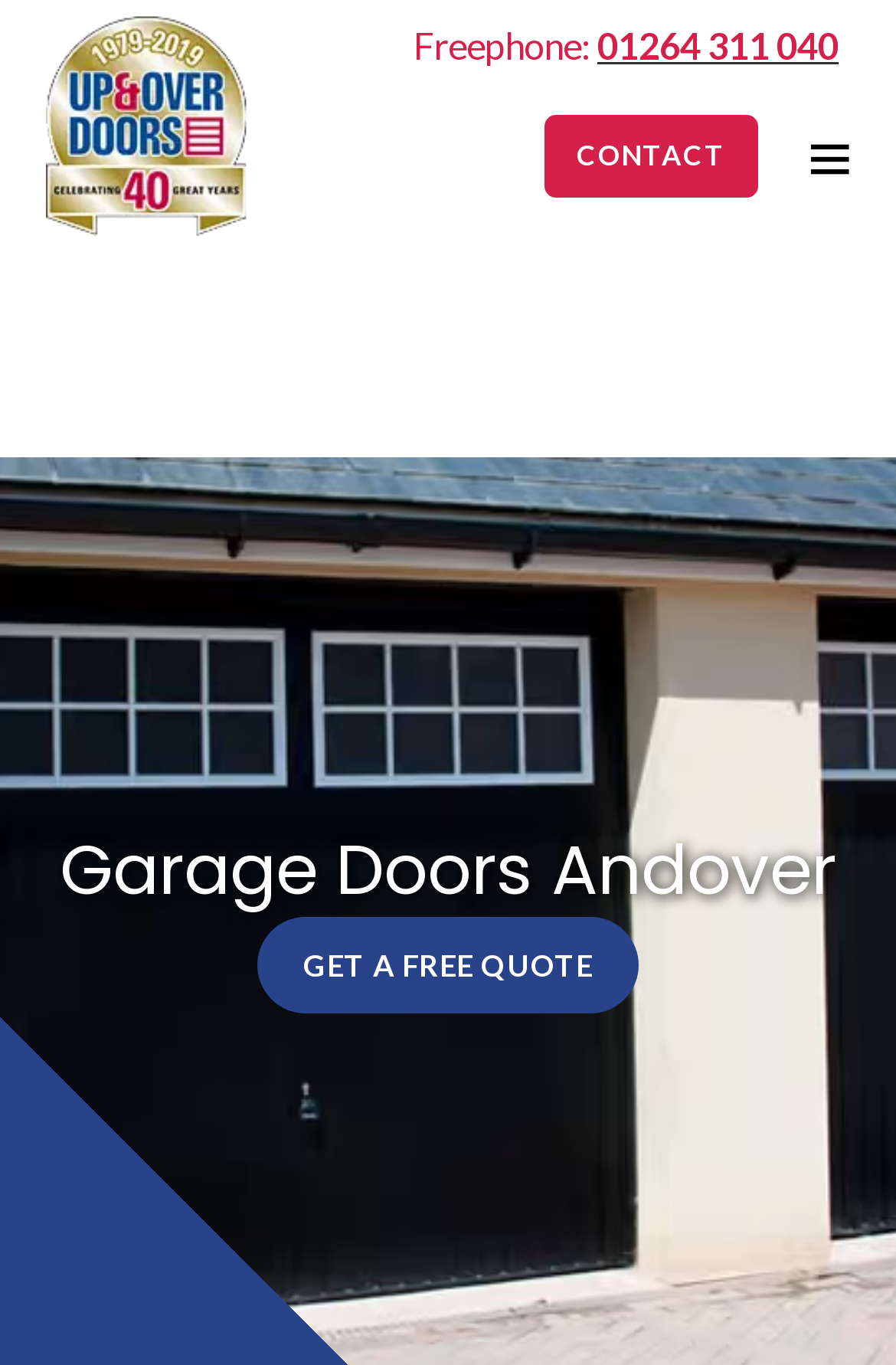Find the main header of the webpage and produce its text content.

Garage Doors Andover